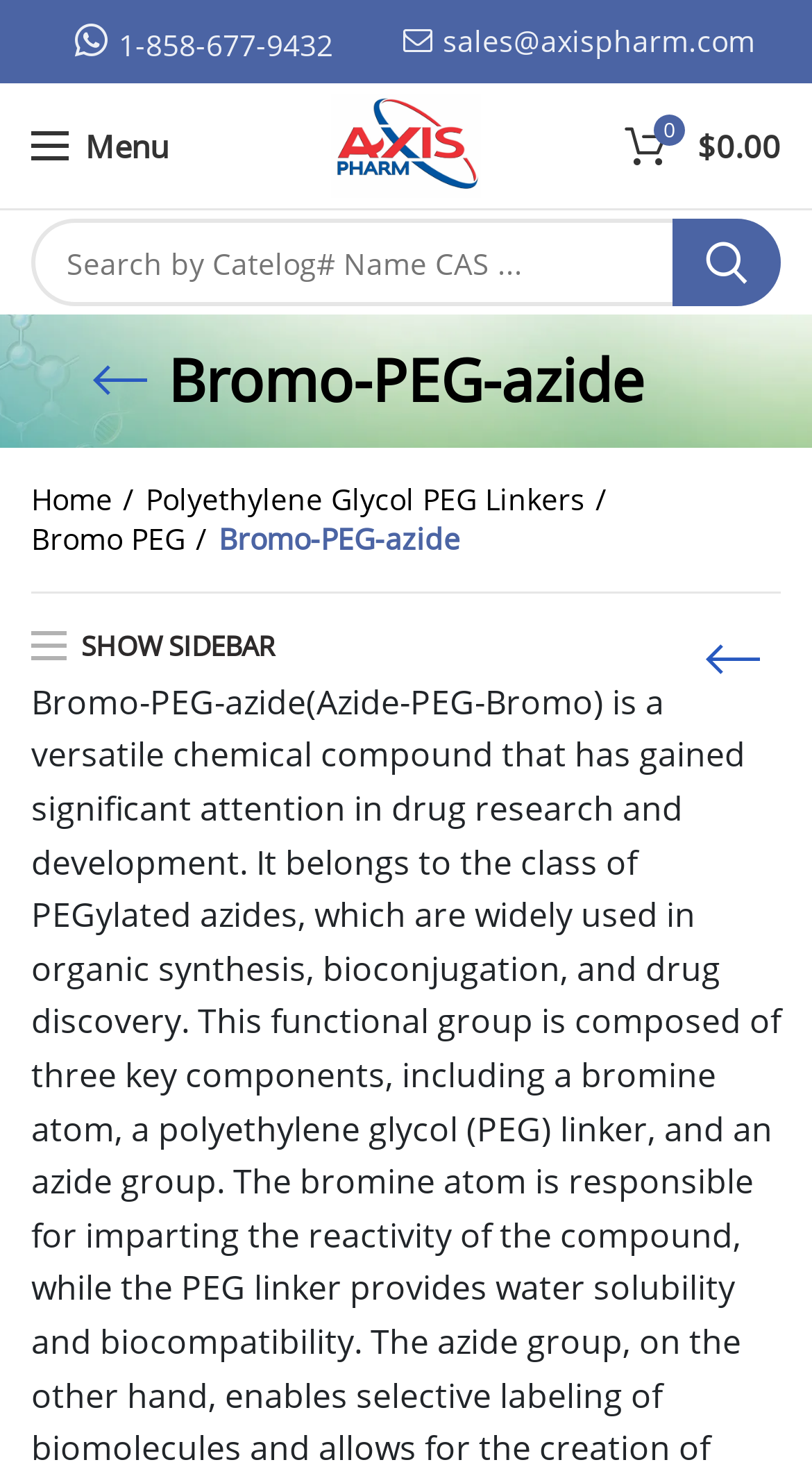Locate the bounding box coordinates of the clickable element to fulfill the following instruction: "Go to home page". Provide the coordinates as four float numbers between 0 and 1 in the format [left, top, right, bottom].

[0.038, 0.324, 0.164, 0.352]